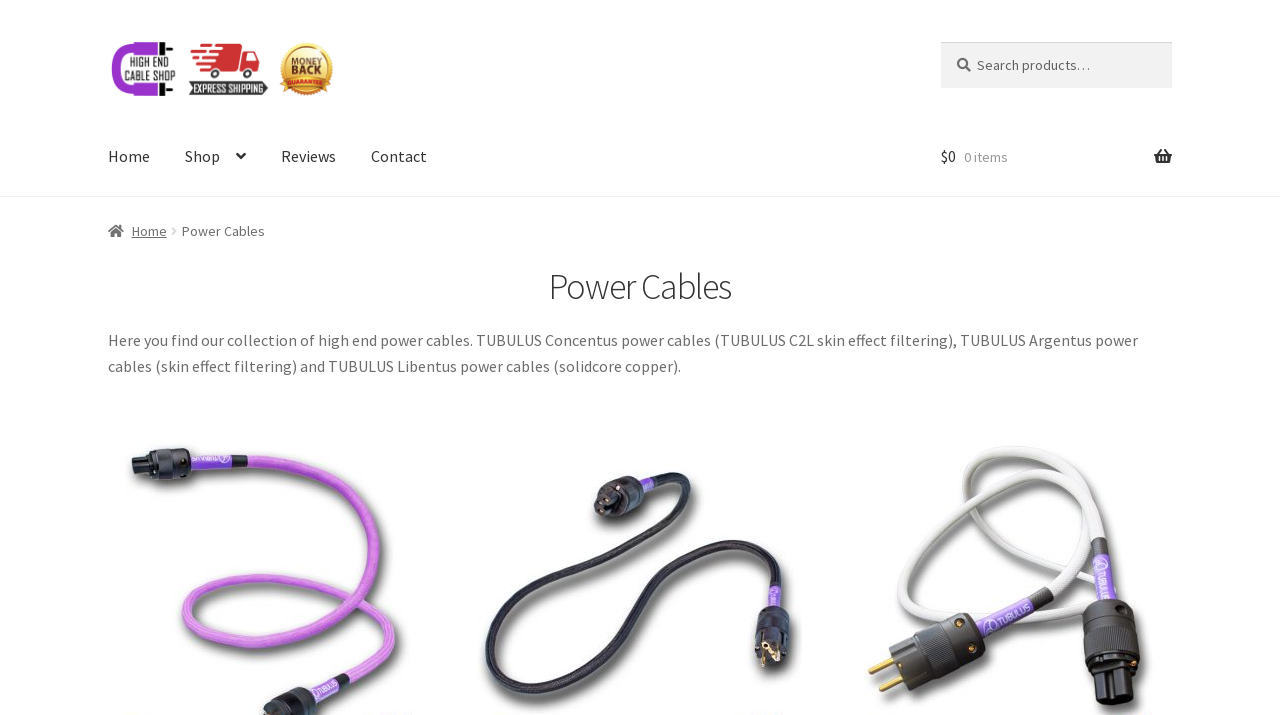Please identify the bounding box coordinates of the element's region that needs to be clicked to fulfill the following instruction: "go to home page". The bounding box coordinates should consist of four float numbers between 0 and 1, i.e., [left, top, right, bottom].

[0.072, 0.166, 0.13, 0.274]